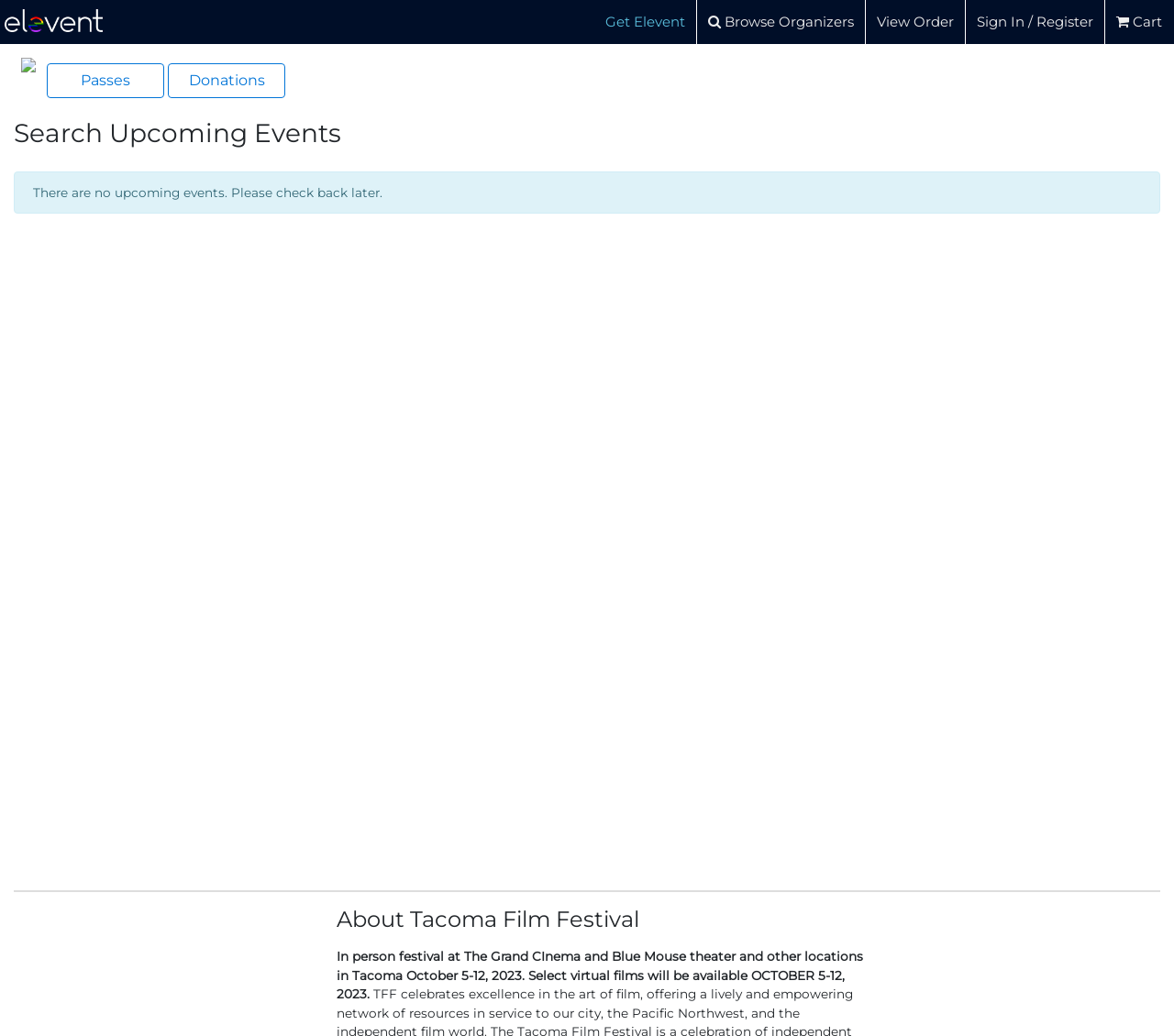Identify the bounding box coordinates necessary to click and complete the given instruction: "Search upcoming events".

[0.012, 0.114, 0.291, 0.144]